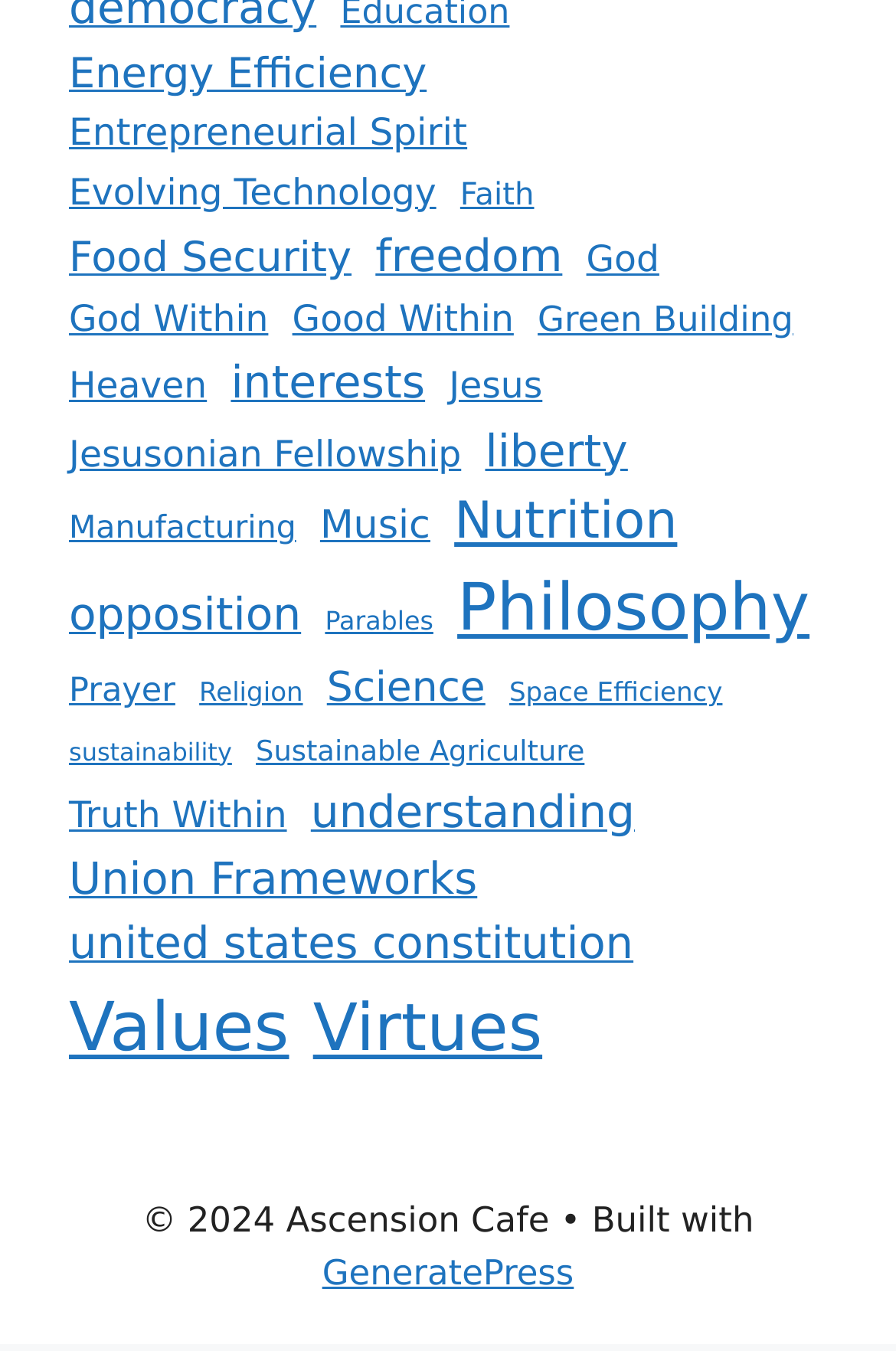What is the year mentioned in the copyright information?
Look at the image and answer with only one word or phrase.

2024